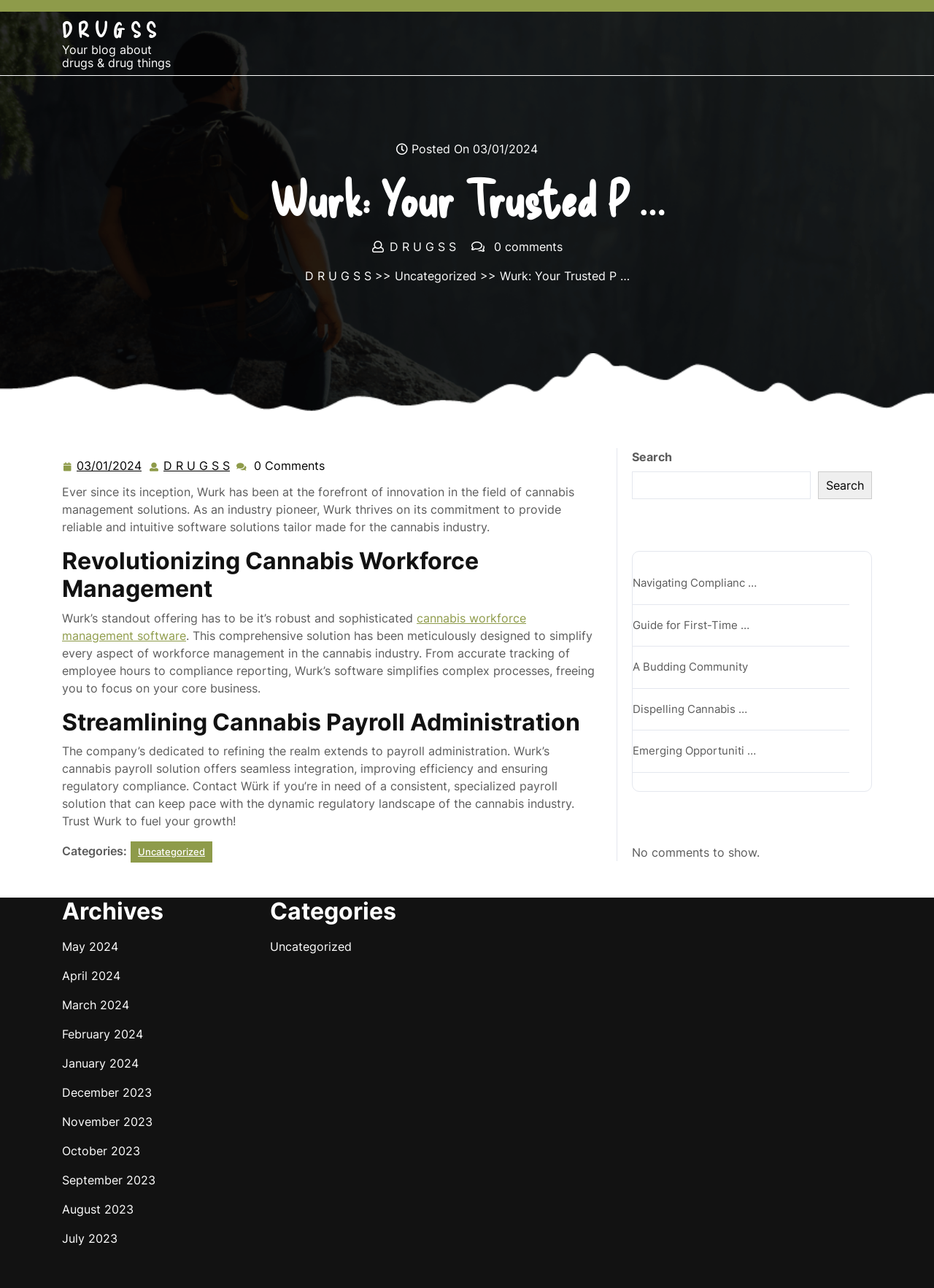Please extract the primary headline from the webpage.

Wurk: Your Trusted P …